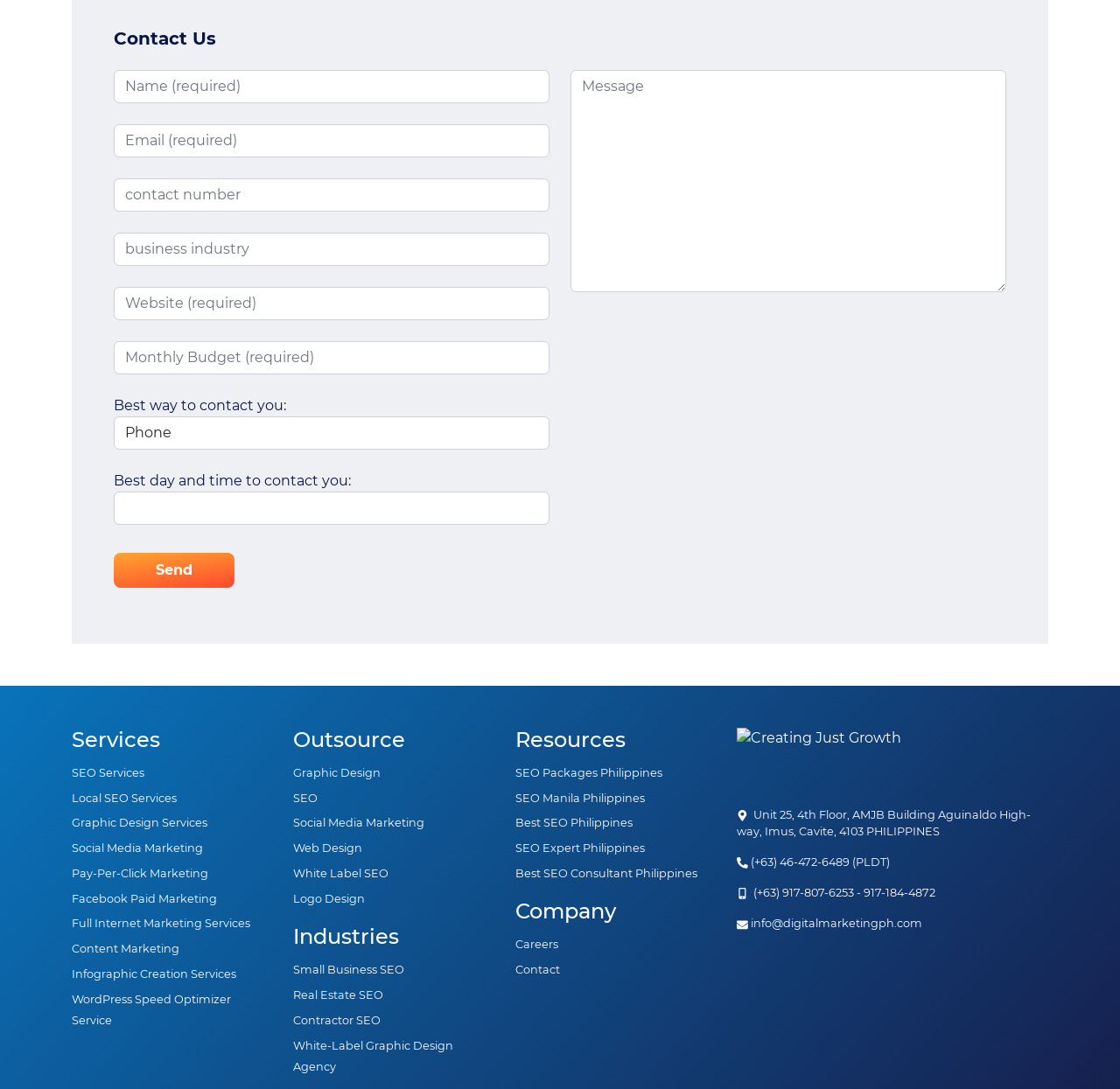Determine the bounding box coordinates of the area to click in order to meet this instruction: "View SEO Services".

[0.064, 0.742, 0.129, 0.754]